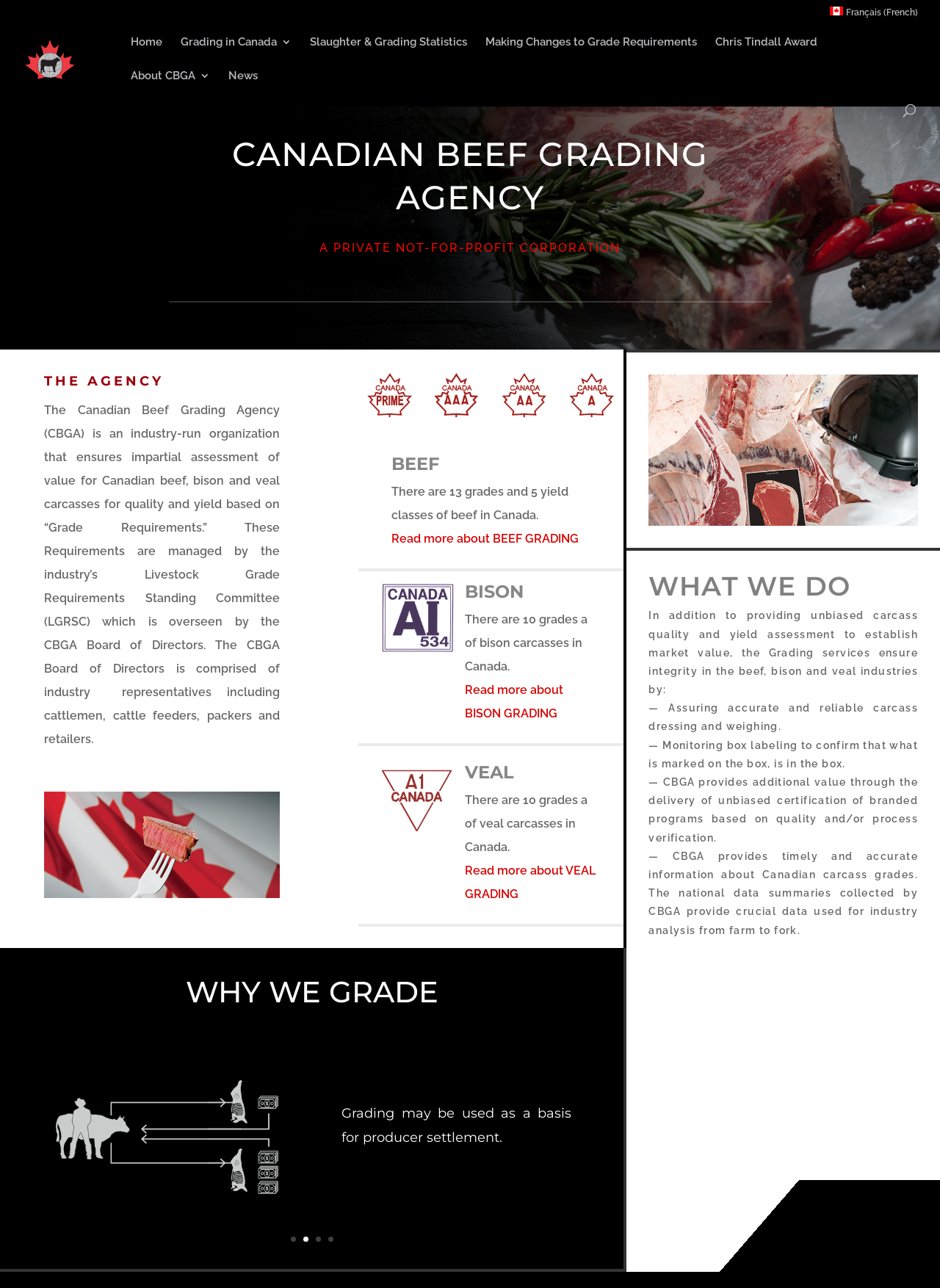Can you extract the primary headline text from the webpage?

CANADIAN BEEF GRADING AGENCY
A PRIVATE NOT-FOR-PROFIT CORPORATION